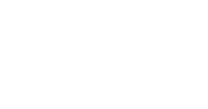What is the title of Akshay Kumar's upcoming film?
Using the visual information, respond with a single word or phrase.

Raksha Bandhan